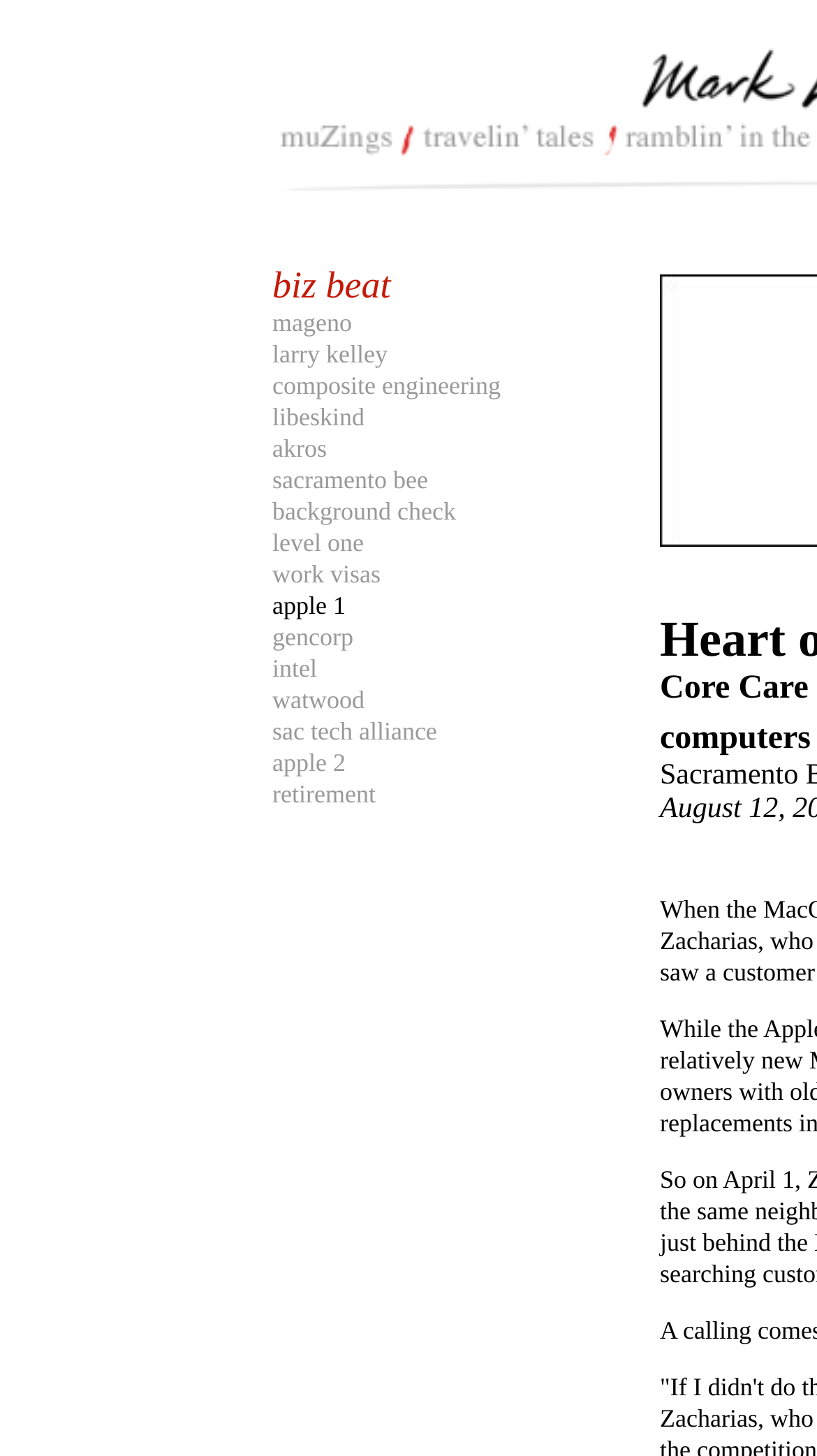Answer the question below with a single word or a brief phrase: 
What is the text next to the 'mageno' link?

None